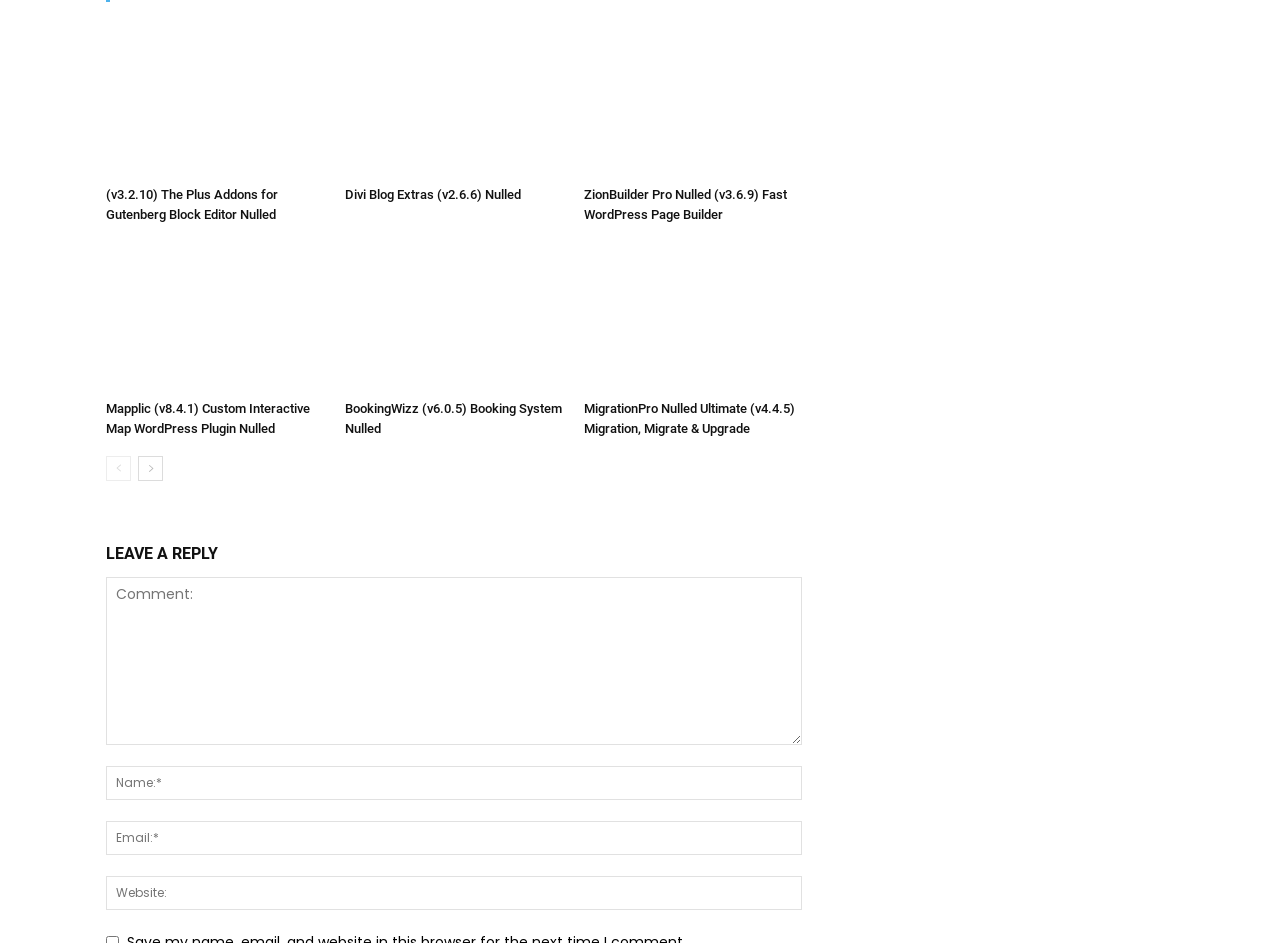Based on the element description: "aria-label="next-page"", identify the bounding box coordinates for this UI element. The coordinates must be four float numbers between 0 and 1, listed as [left, top, right, bottom].

[0.108, 0.484, 0.127, 0.51]